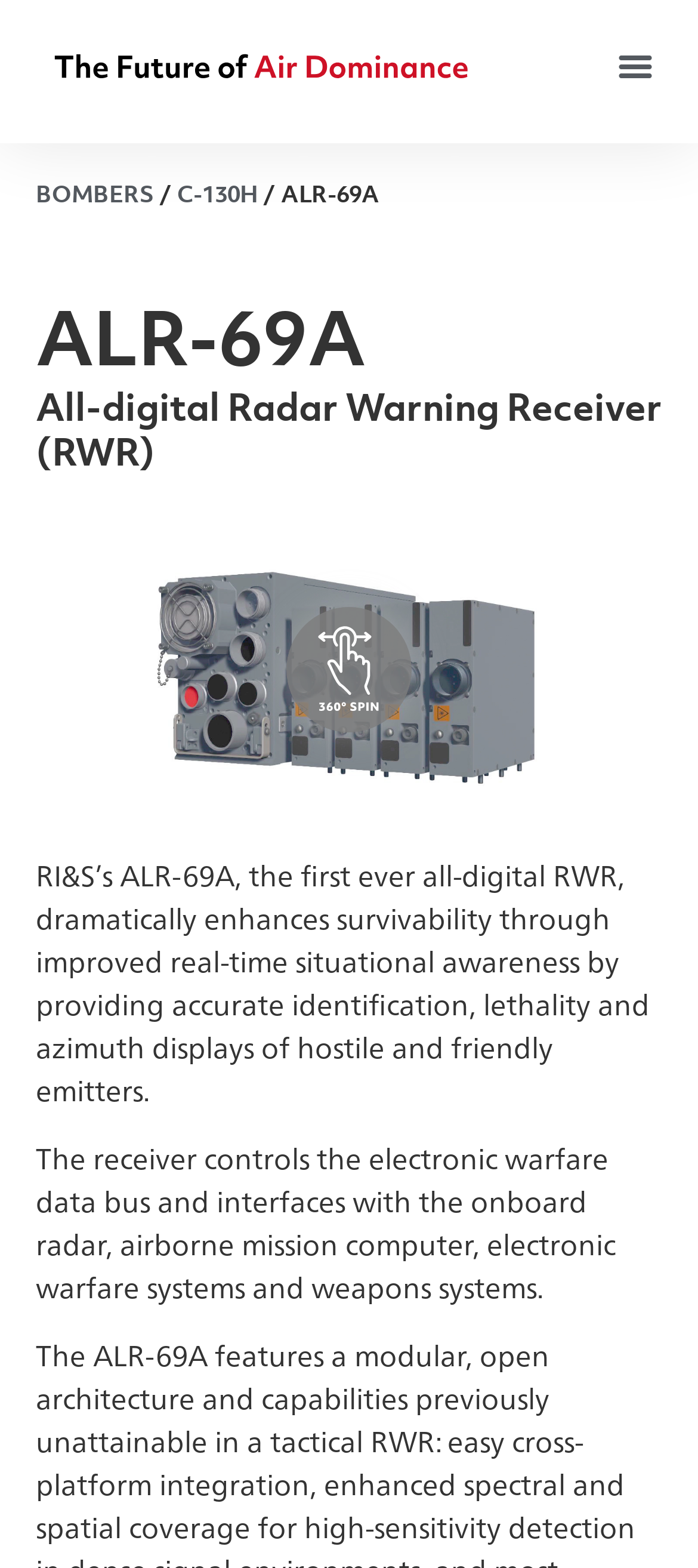What is the name of the radar warning receiver? Analyze the screenshot and reply with just one word or a short phrase.

ALR-69A